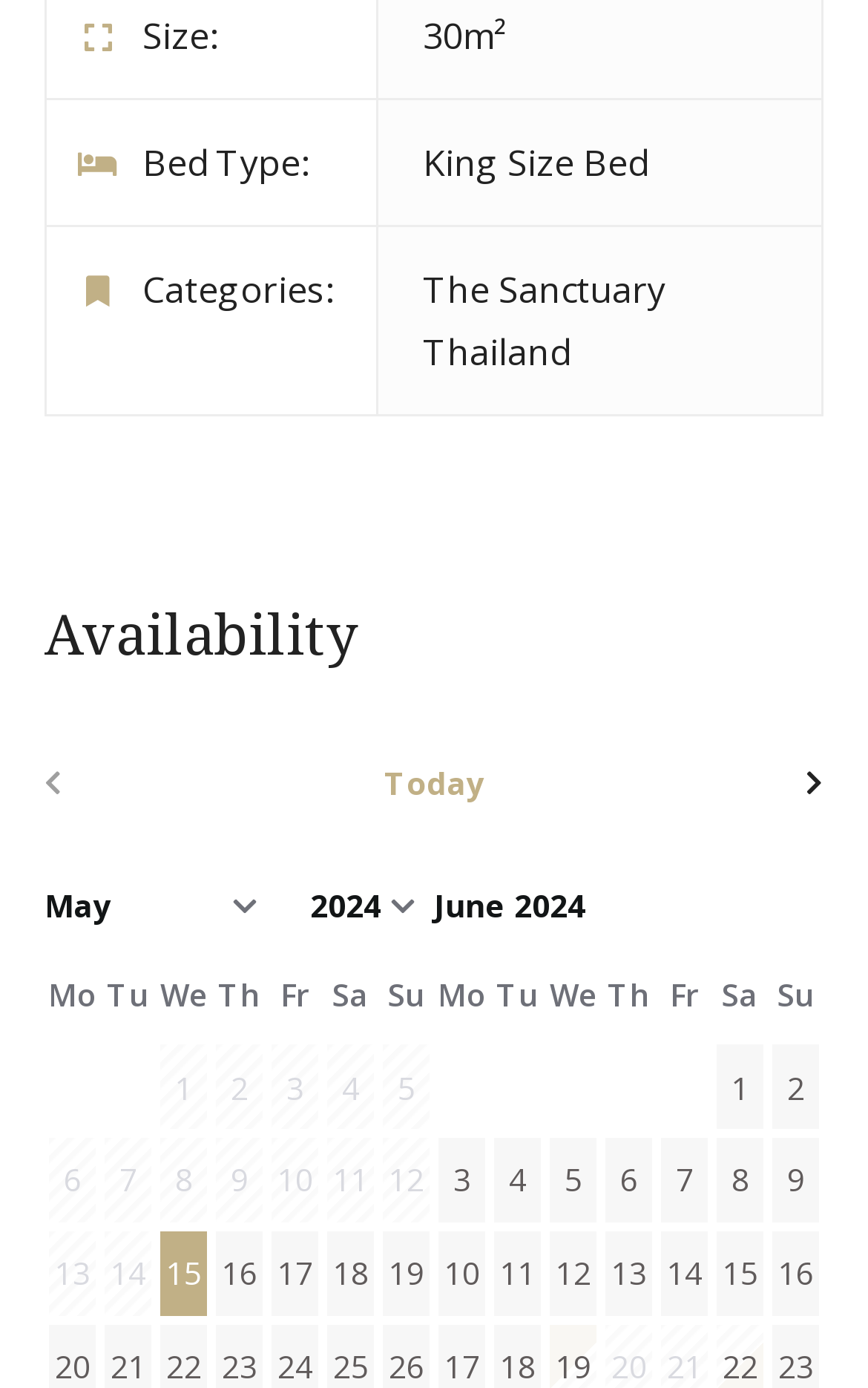Locate the UI element described by The Sanctuary Thailand and provide its bounding box coordinates. Use the format (top-left x, top-left y, bottom-right x, bottom-right y) with all values as floating point numbers between 0 and 1.

[0.487, 0.191, 0.767, 0.271]